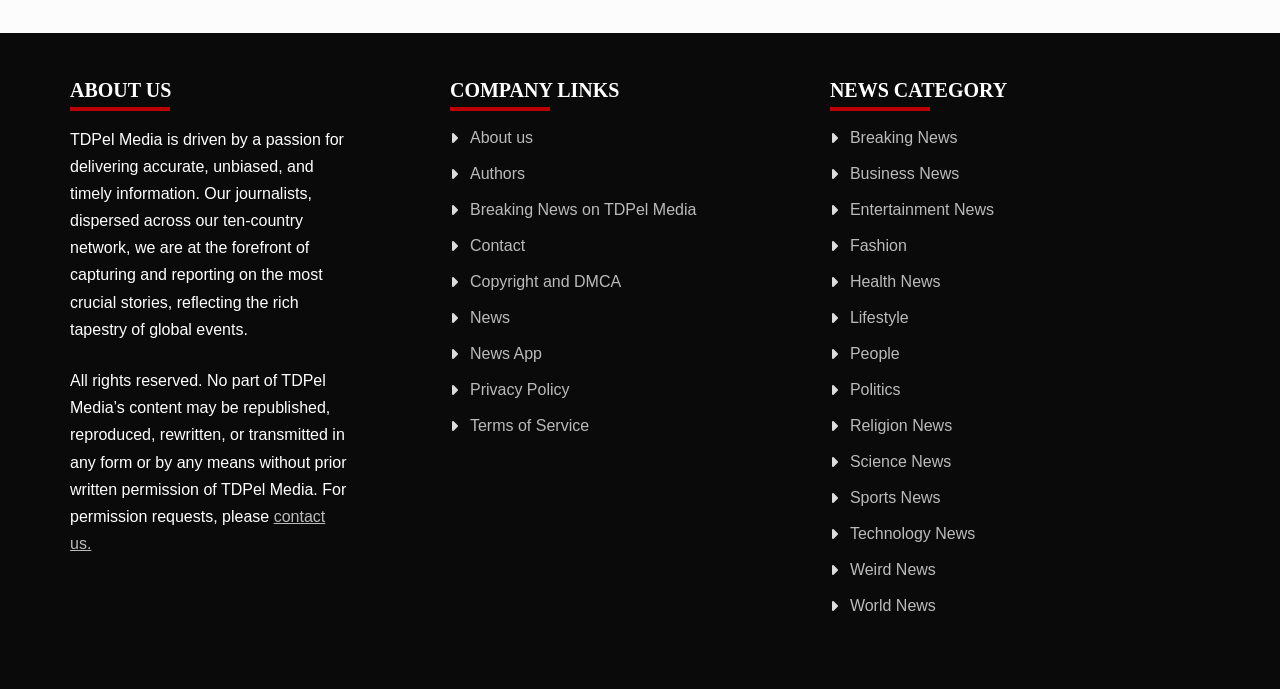Find the bounding box coordinates corresponding to the UI element with the description: "Breaking News on TDPel Media". The coordinates should be formatted as [left, top, right, bottom], with values as floats between 0 and 1.

[0.367, 0.291, 0.544, 0.316]